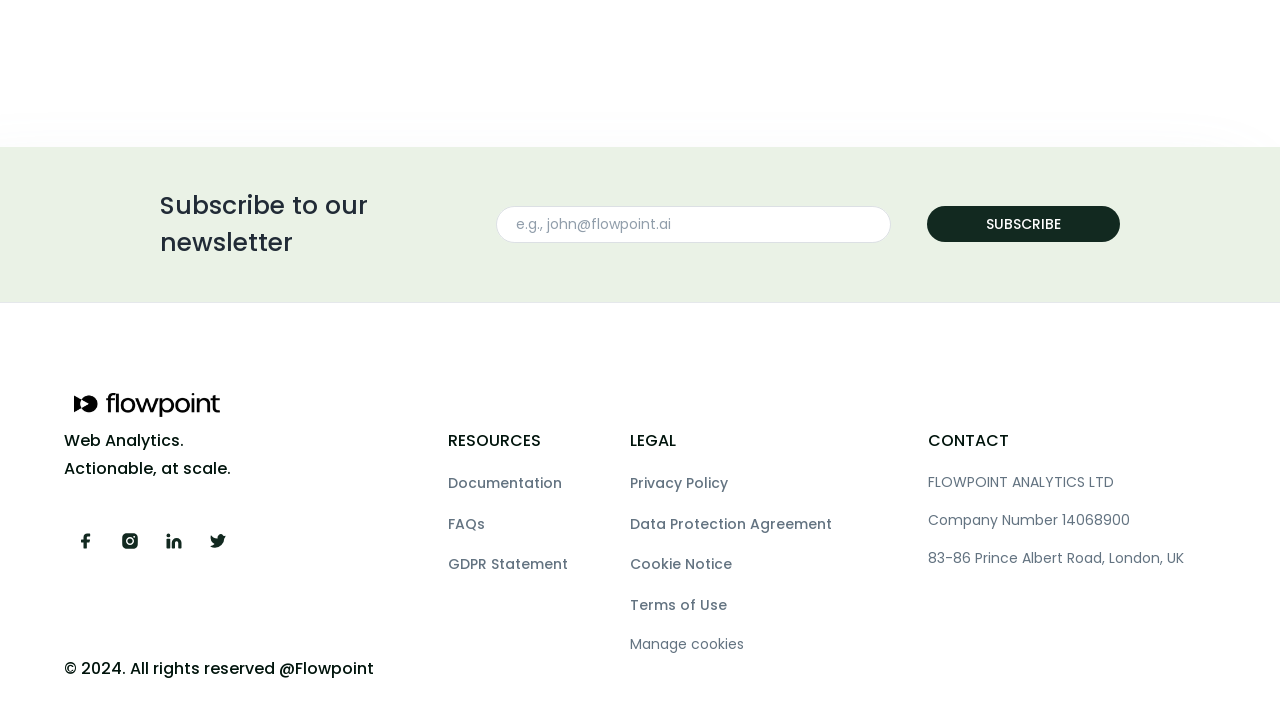Find the bounding box coordinates of the element you need to click on to perform this action: 'Contact Flowpoint Analytics LTD'. The coordinates should be represented by four float values between 0 and 1, in the format [left, top, right, bottom].

[0.725, 0.653, 0.87, 0.681]